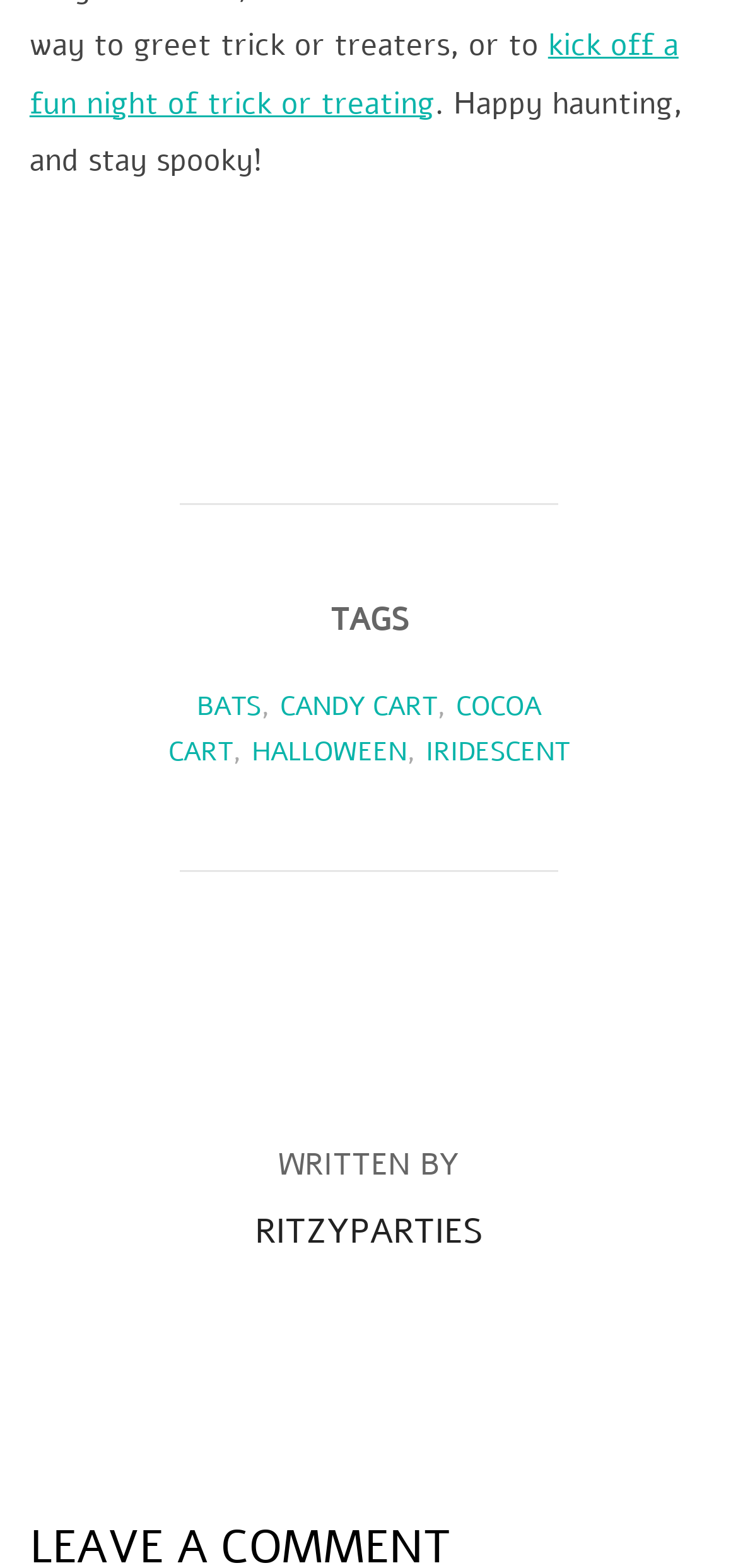Respond to the following query with just one word or a short phrase: 
What is the theme of the webpage?

Halloween